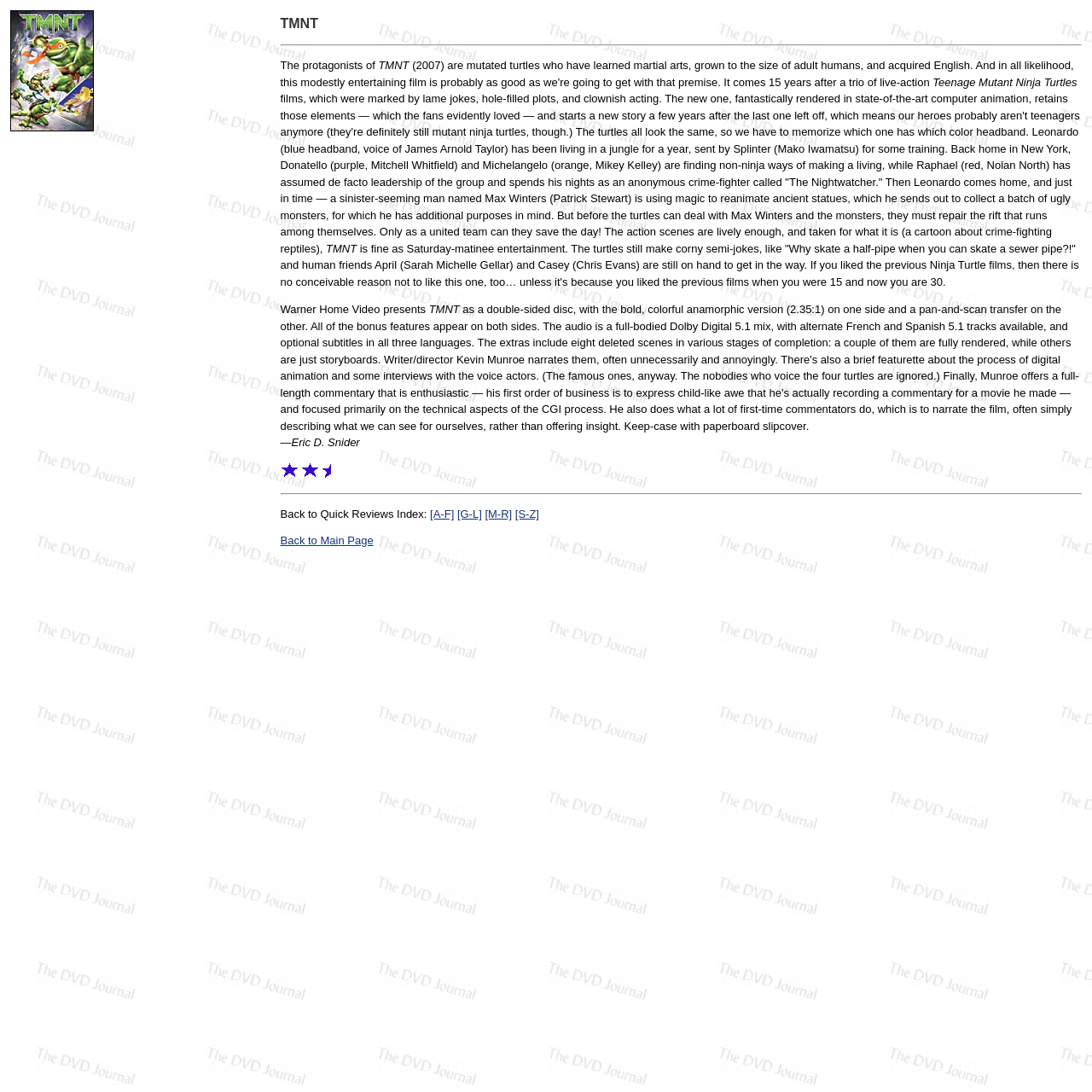Respond to the following question using a concise word or phrase: 
What is the aspect ratio of the anamorphic version of the movie?

2.35:1